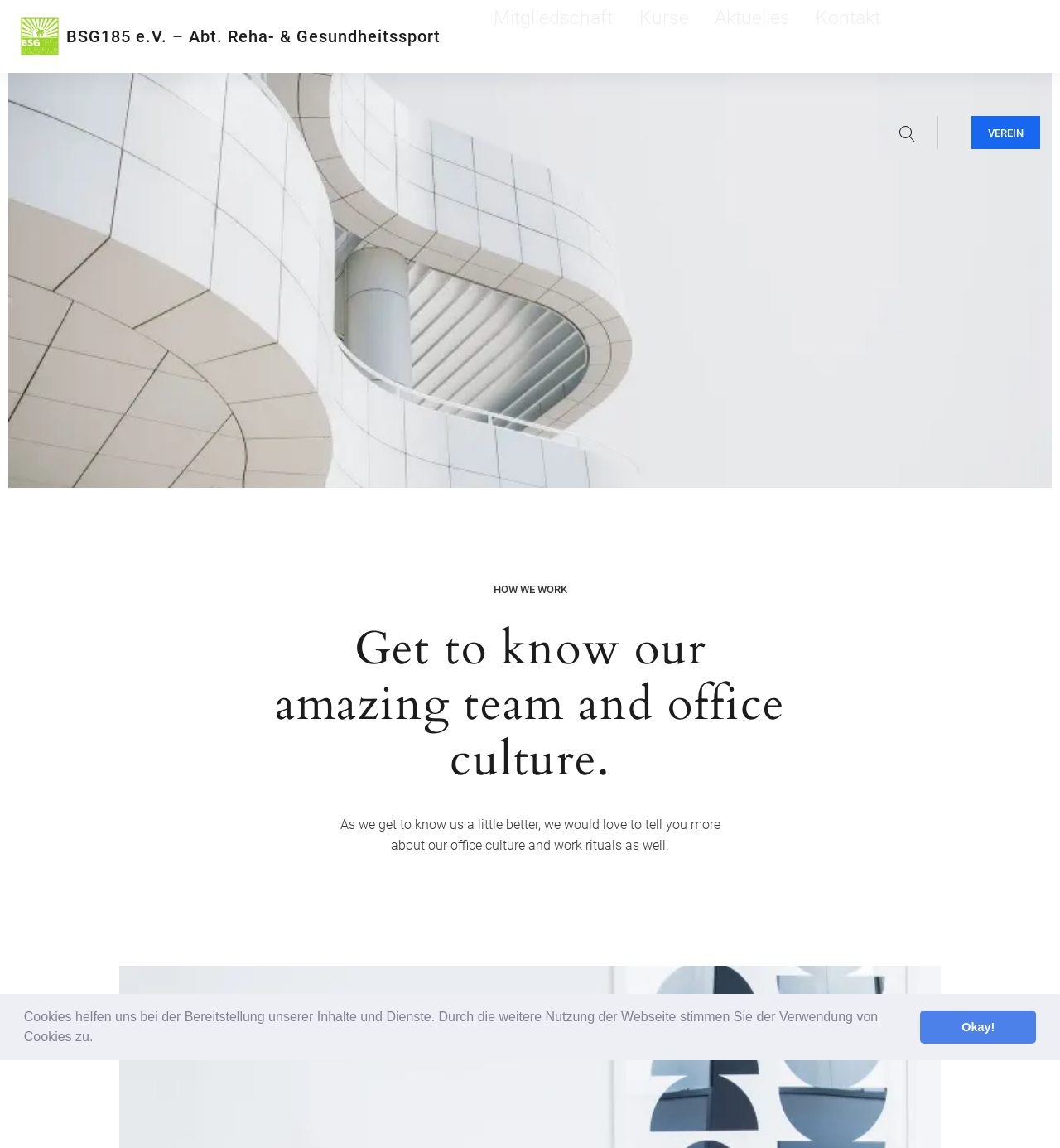Provide the bounding box coordinates of the HTML element described by the text: "Mitgliedschaft". The coordinates should be in the format [left, top, right, bottom] with values between 0 and 1.

[0.466, 0.0, 0.535, 0.063]